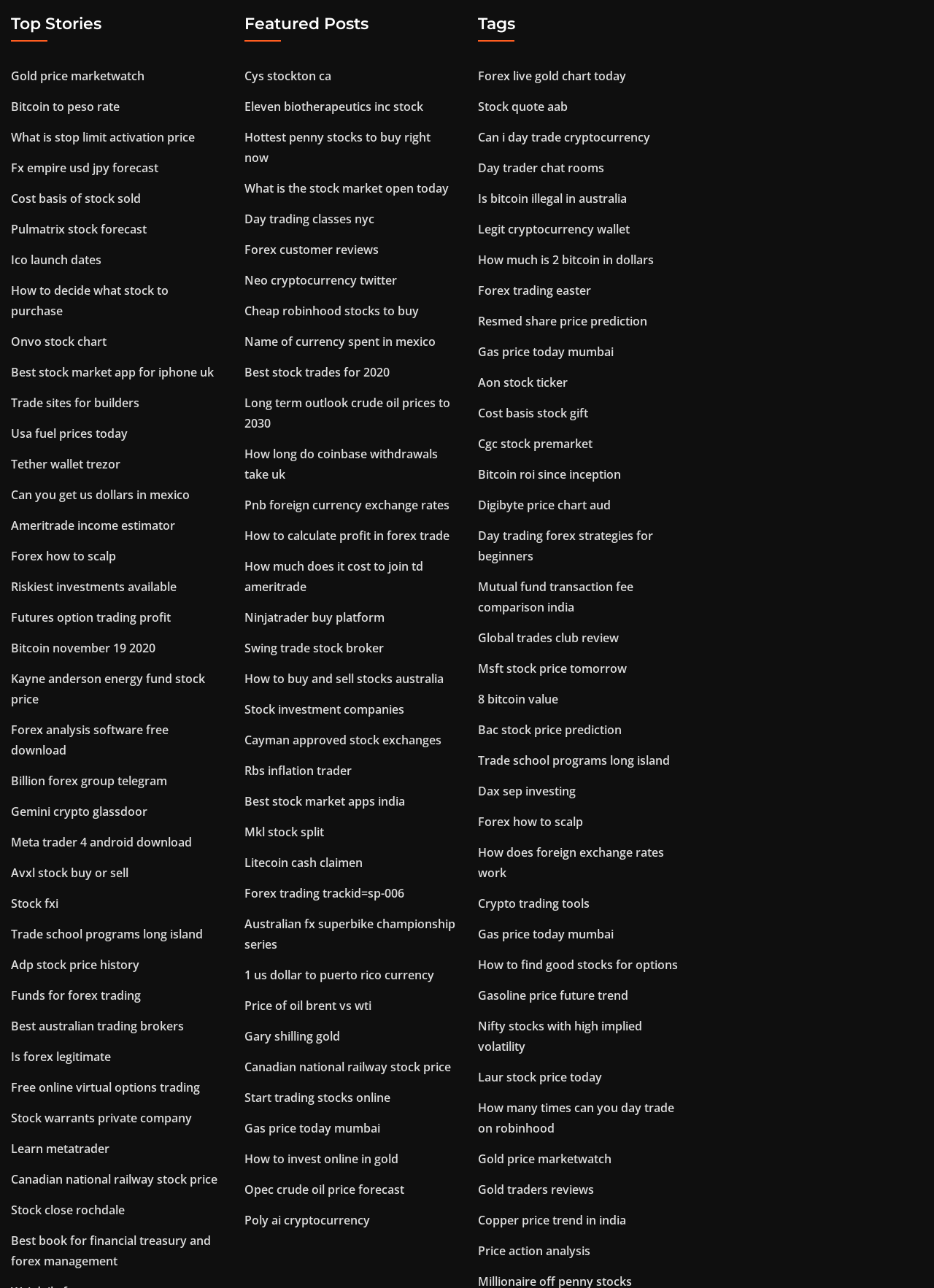Please find the bounding box coordinates of the element that needs to be clicked to perform the following instruction: "Learn about 'Forex analysis software free download'". The bounding box coordinates should be four float numbers between 0 and 1, represented as [left, top, right, bottom].

[0.012, 0.56, 0.18, 0.589]